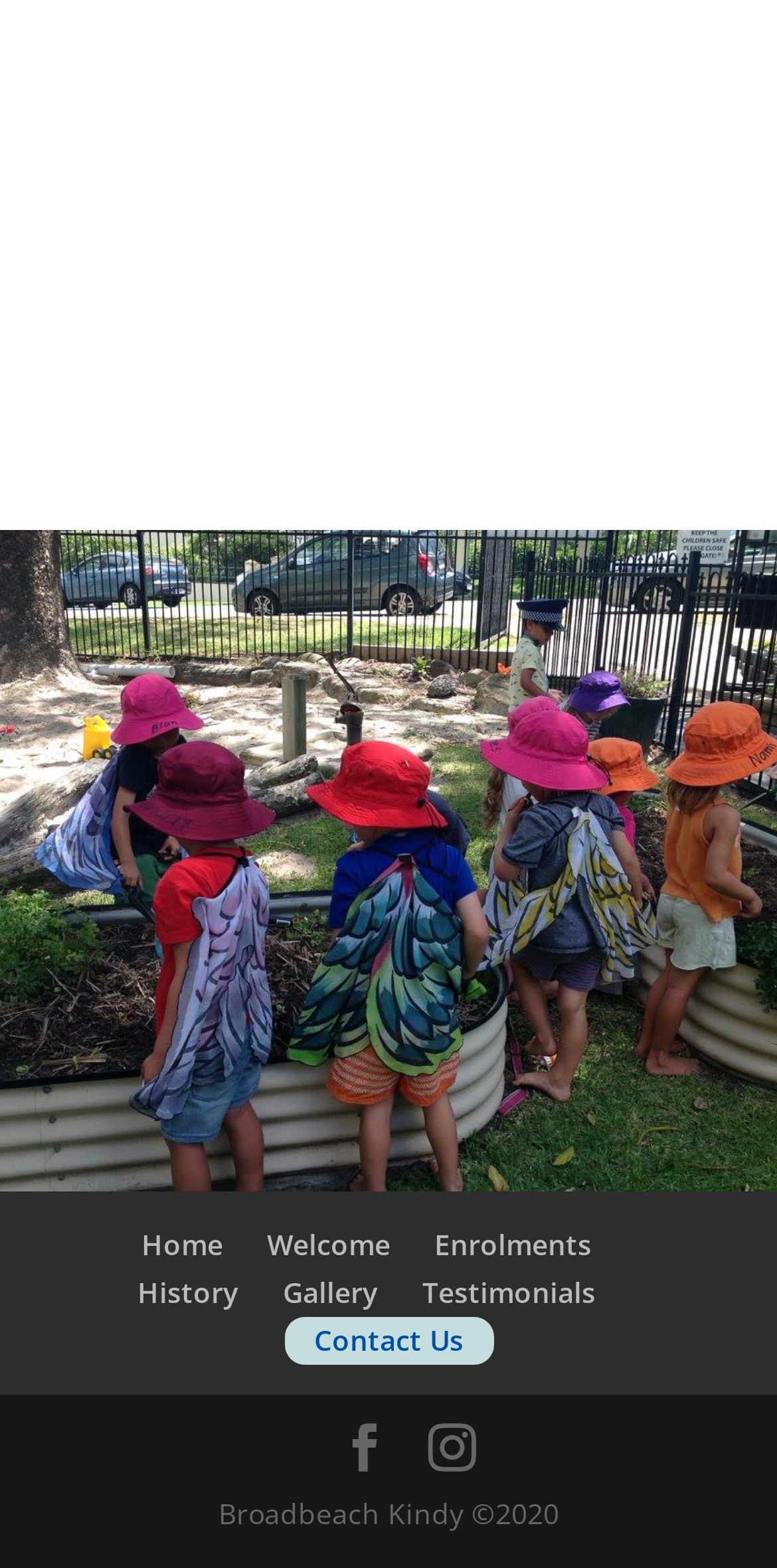Determine the bounding box coordinates of the region I should click to achieve the following instruction: "check testimonials". Ensure the bounding box coordinates are four float numbers between 0 and 1, i.e., [left, top, right, bottom].

[0.544, 0.812, 0.767, 0.836]